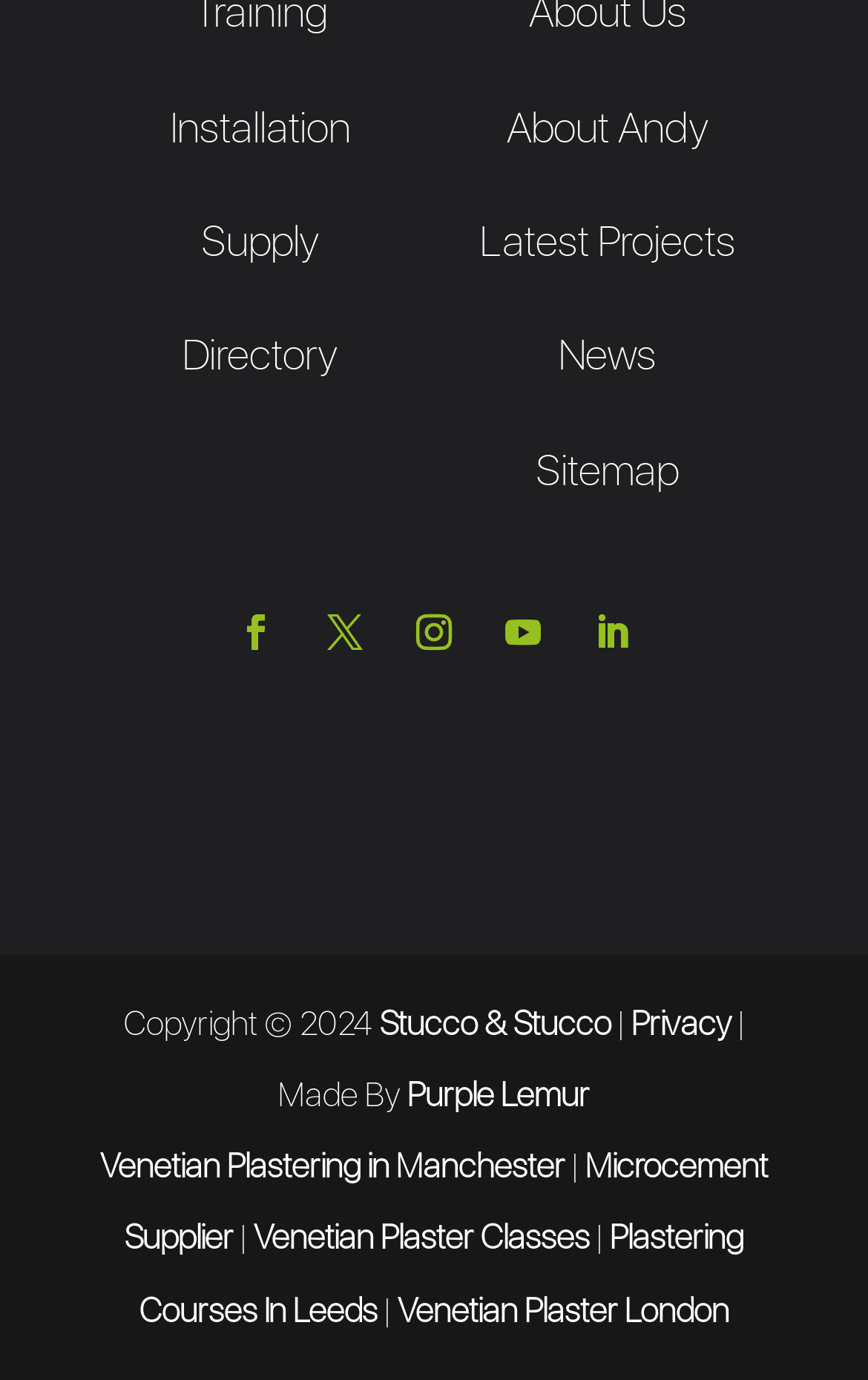Use the information in the screenshot to answer the question comprehensively: What is the purpose of the links 'Venetian Plastering in Manchester' and 'Plastering Courses In Leeds'?

These links have location-based keywords like 'Manchester' and 'Leeds', suggesting that they provide services or courses related to plastering in those specific locations.